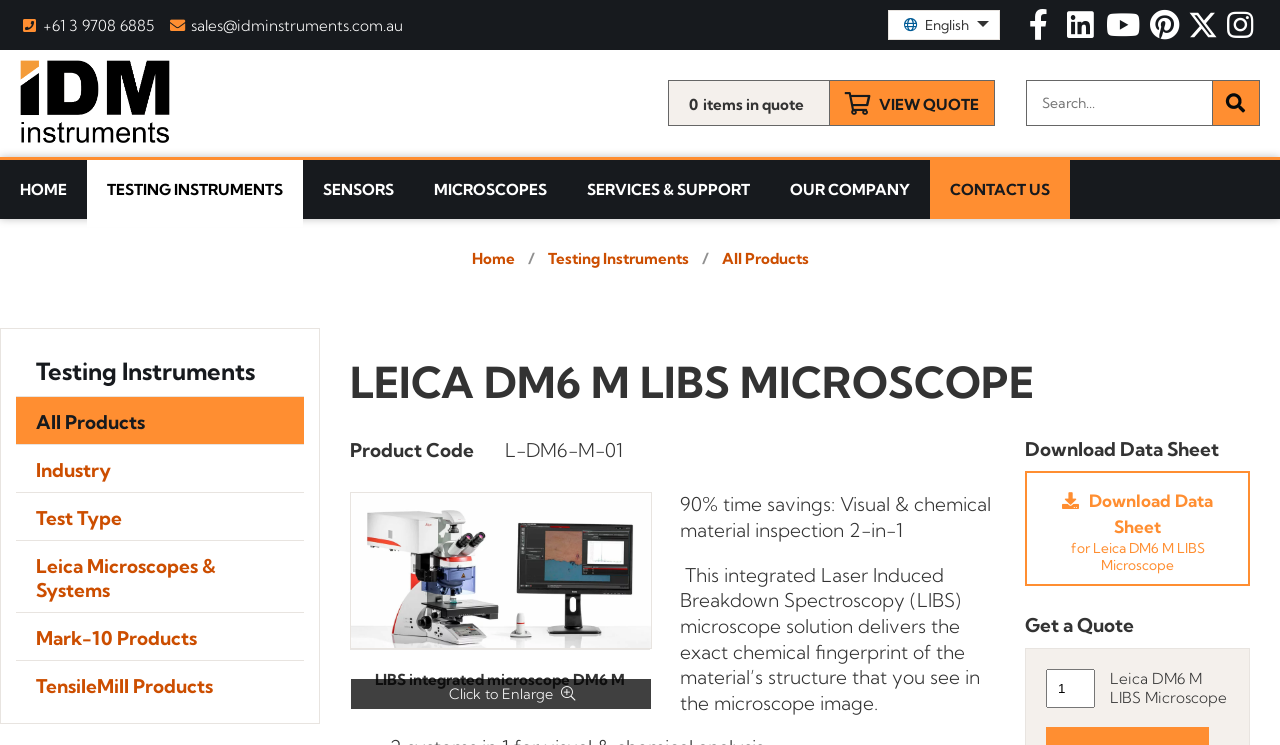Find the UI element described as: "Testing Instruments" and predict its bounding box coordinates. Ensure the coordinates are four float numbers between 0 and 1, [left, top, right, bottom].

[0.012, 0.462, 0.238, 0.532]